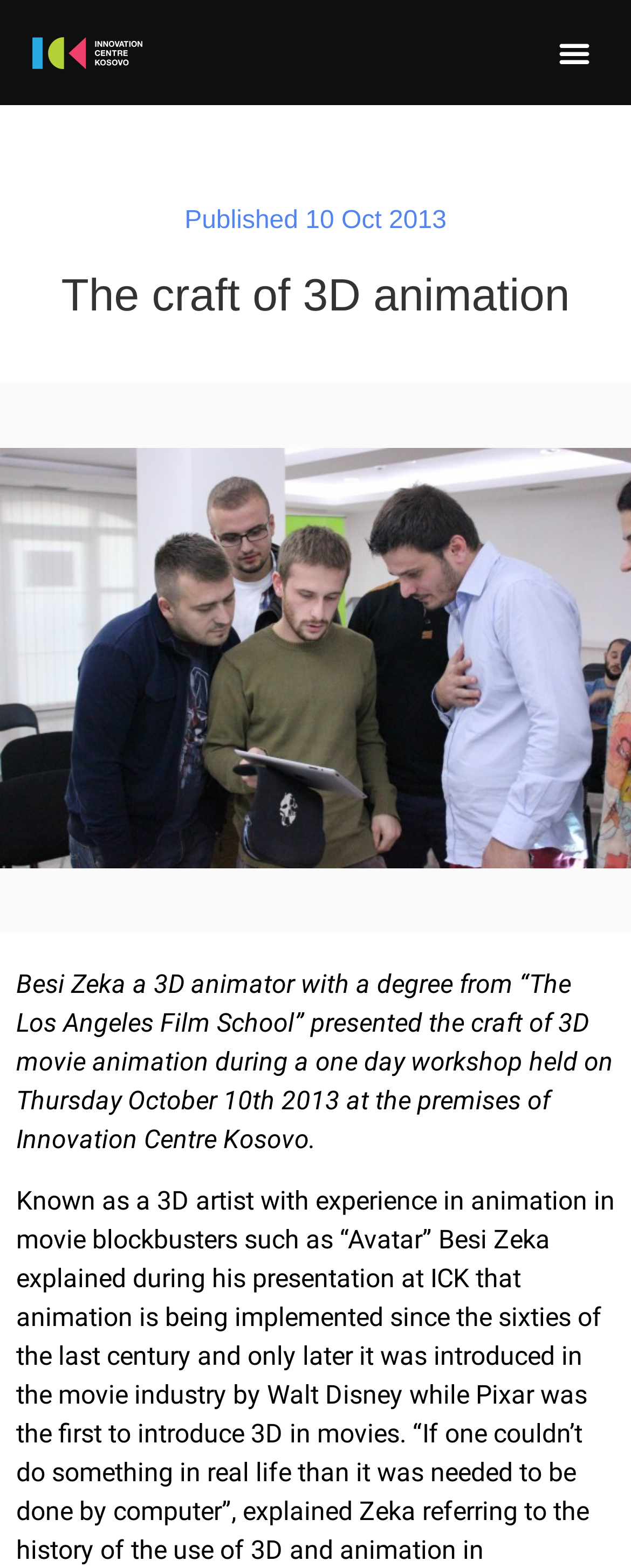Predict the bounding box coordinates for the UI element described as: "Menu". The coordinates should be four float numbers between 0 and 1, presented as [left, top, right, bottom].

[0.873, 0.018, 0.95, 0.049]